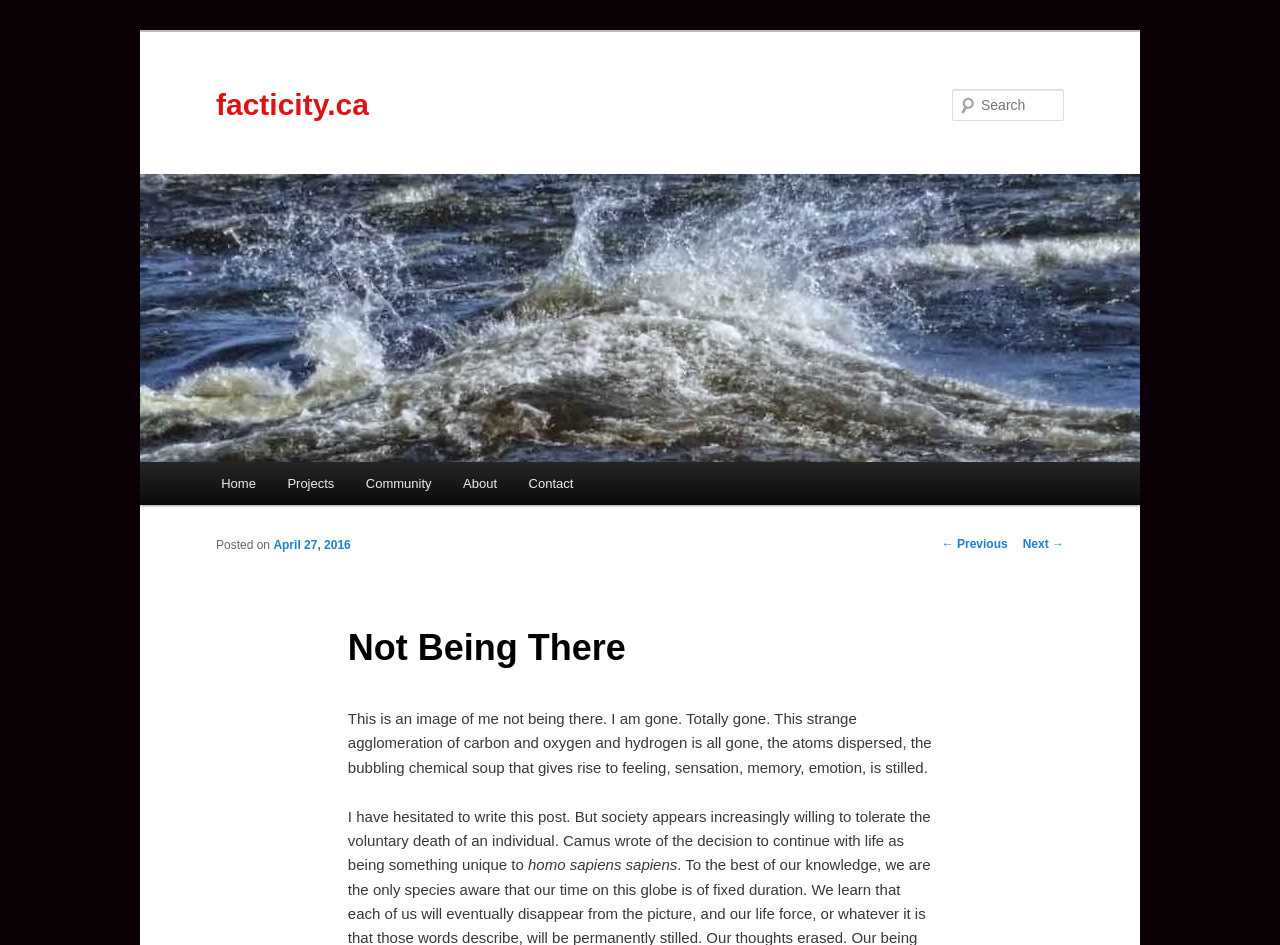Specify the bounding box coordinates of the area to click in order to execute this command: 'read previous post'. The coordinates should consist of four float numbers ranging from 0 to 1, and should be formatted as [left, top, right, bottom].

[0.736, 0.569, 0.787, 0.583]